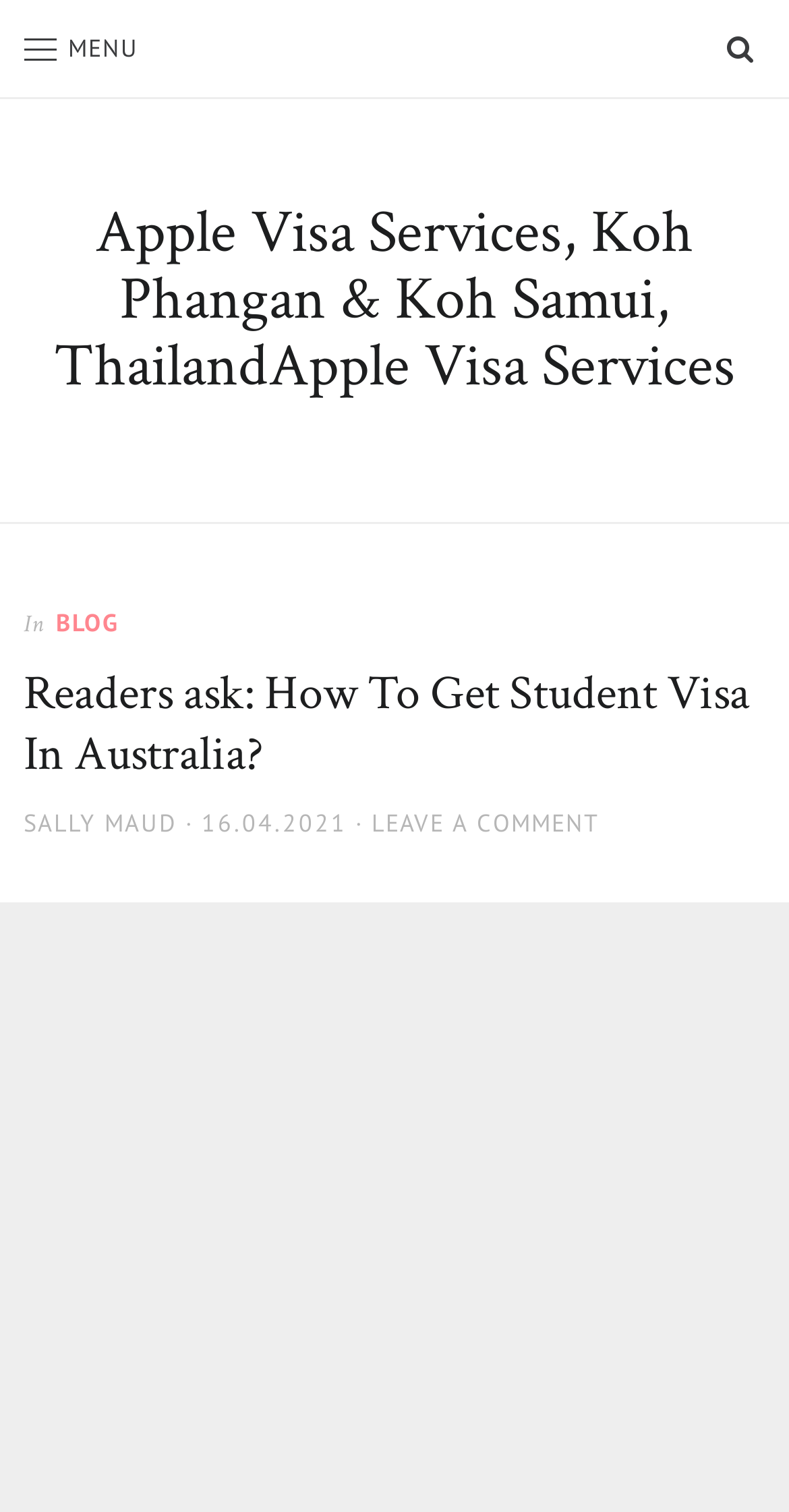Based on the description "TCL1B", find the bounding box of the specified UI element.

None